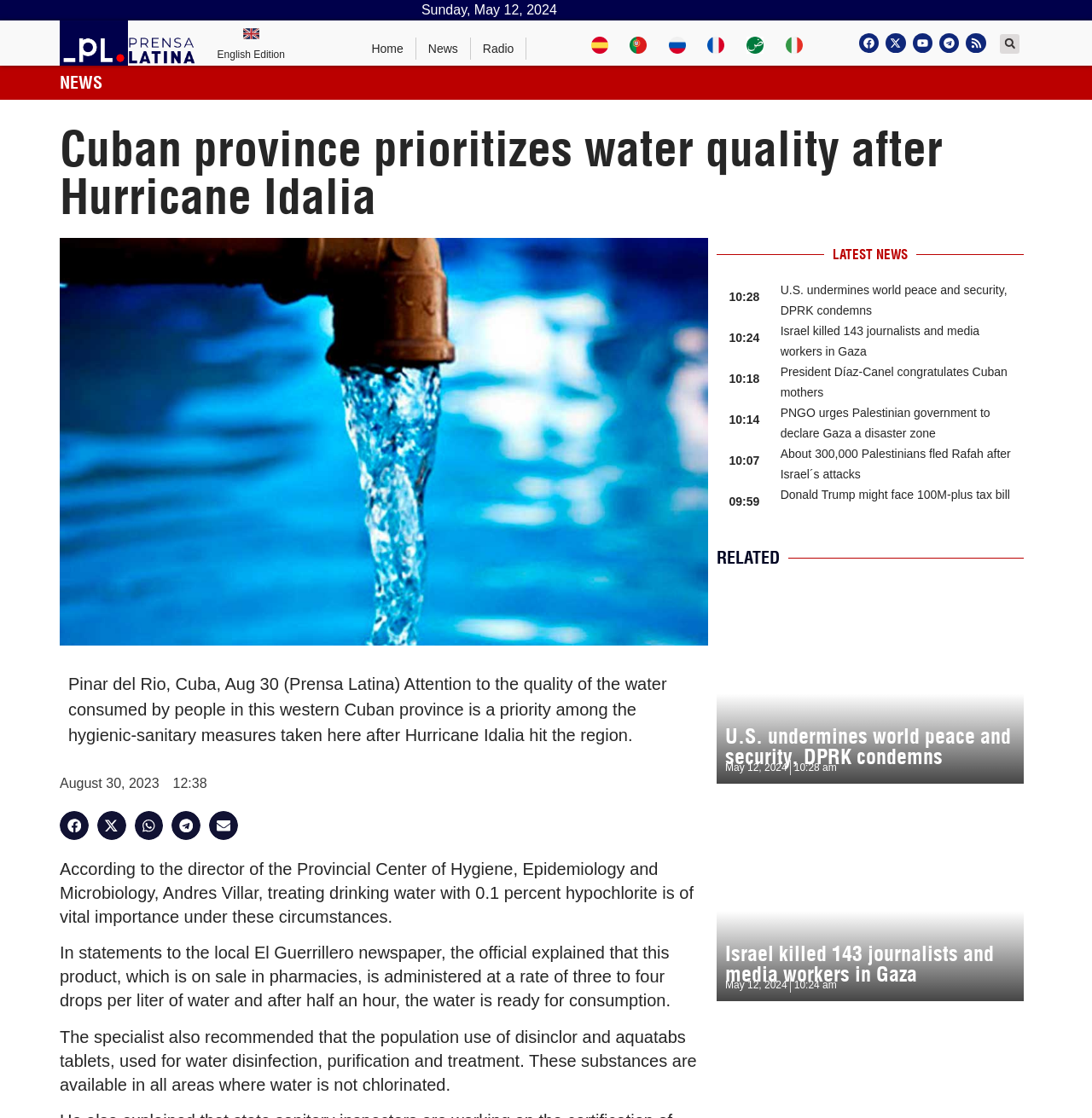Identify the bounding box of the UI component described as: "President Díaz-Canel congratulates Cuban mothers".

[0.715, 0.327, 0.923, 0.357]